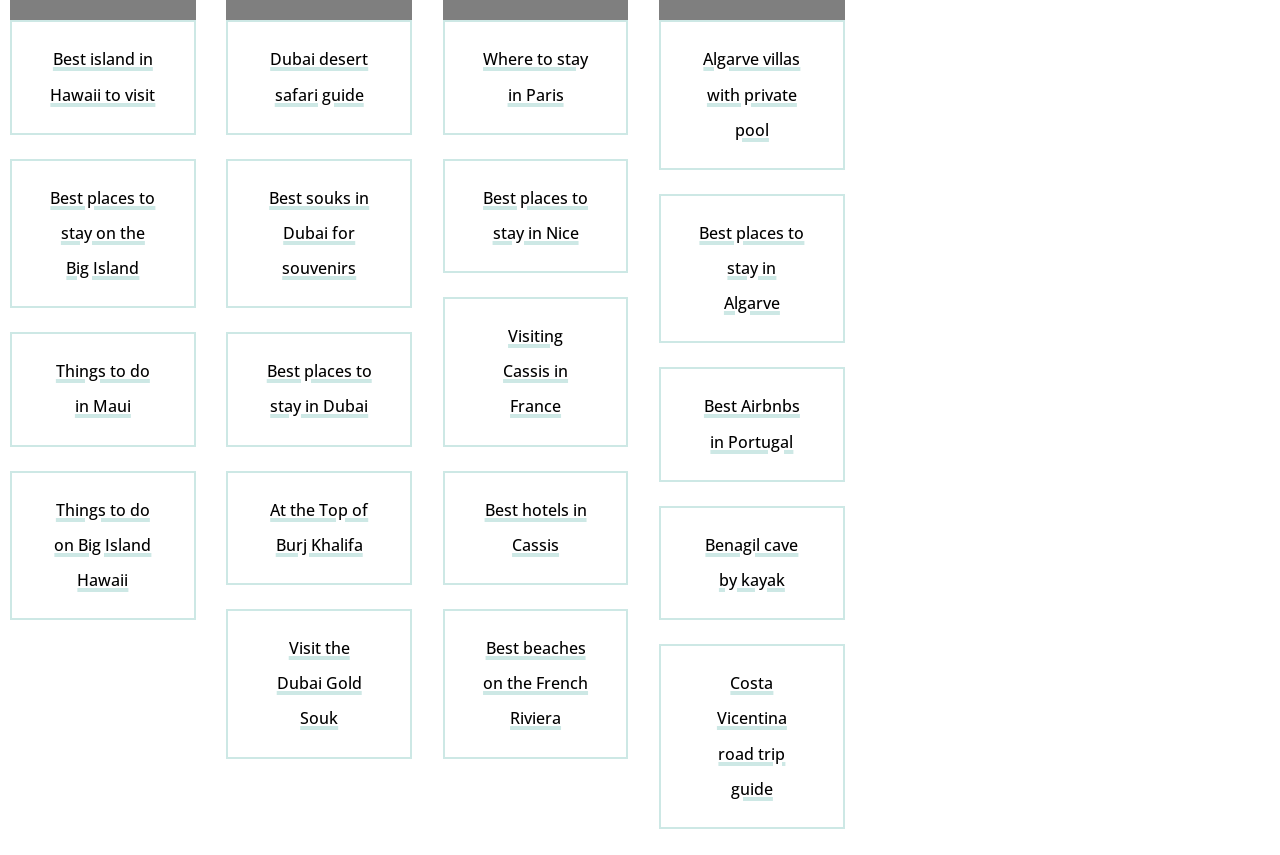Specify the bounding box coordinates of the element's area that should be clicked to execute the given instruction: "Explore the best island in Hawaii to visit". The coordinates should be four float numbers between 0 and 1, i.e., [left, top, right, bottom].

[0.039, 0.057, 0.121, 0.123]